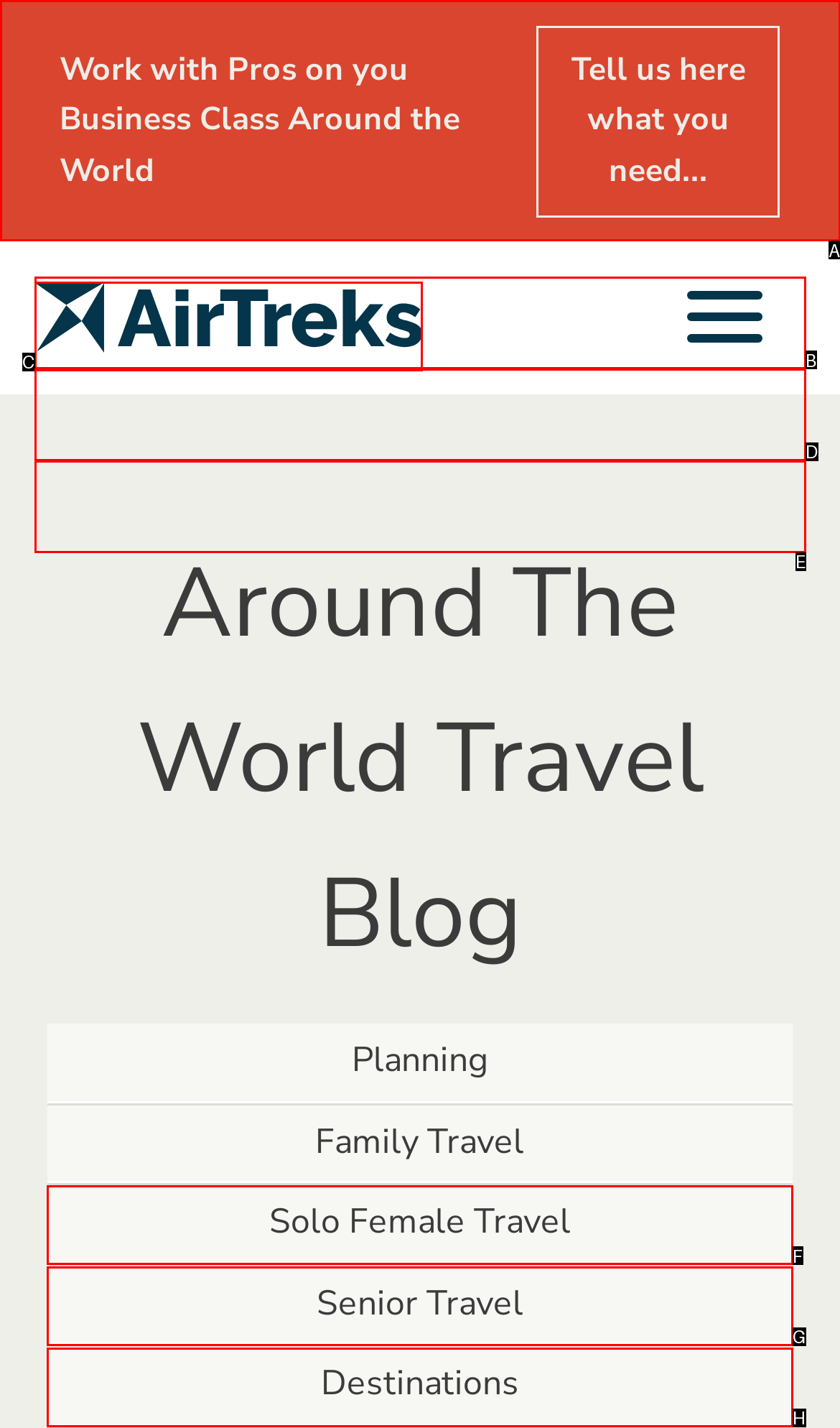Which choice should you pick to execute the task: Learn more about 'Work with Pros on your Business Class Around the World'
Respond with the letter associated with the correct option only.

A